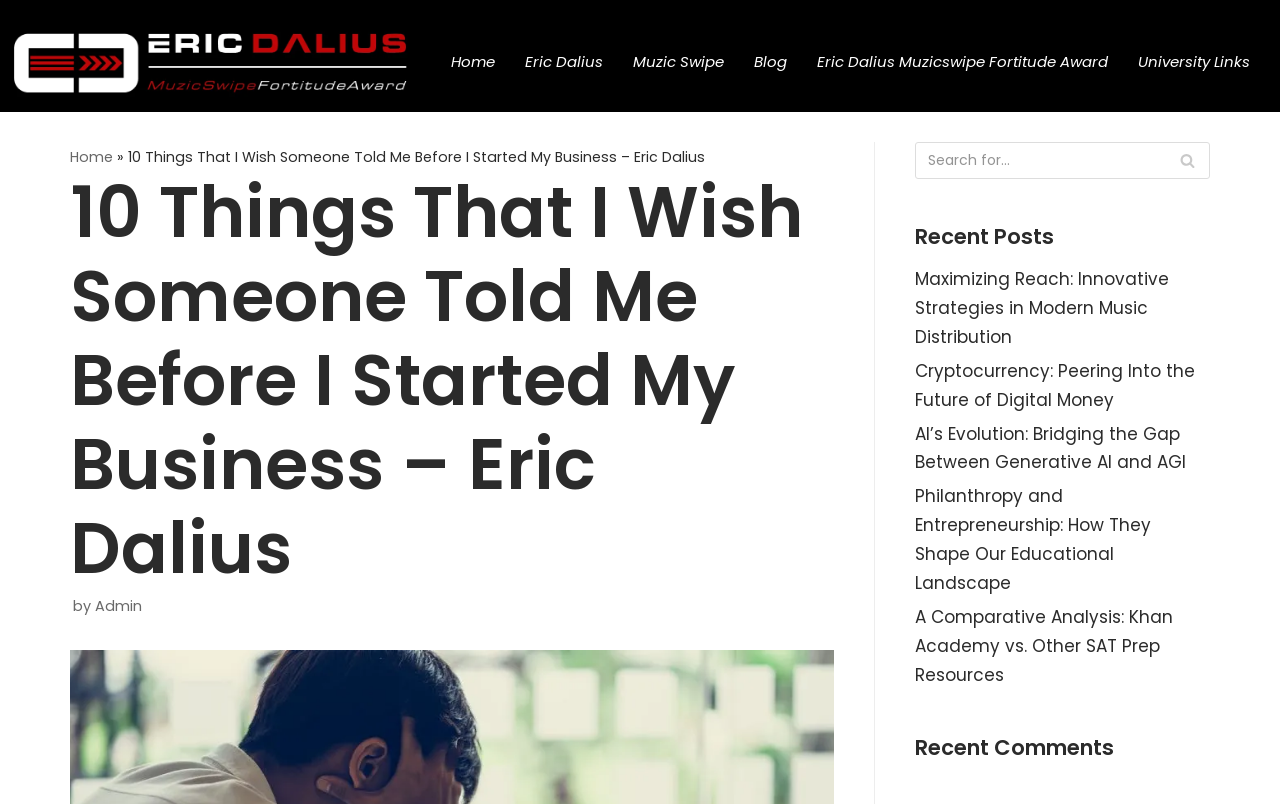Using the provided element description: "Admin", identify the bounding box coordinates. The coordinates should be four floats between 0 and 1 in the order [left, top, right, bottom].

[0.074, 0.741, 0.111, 0.766]